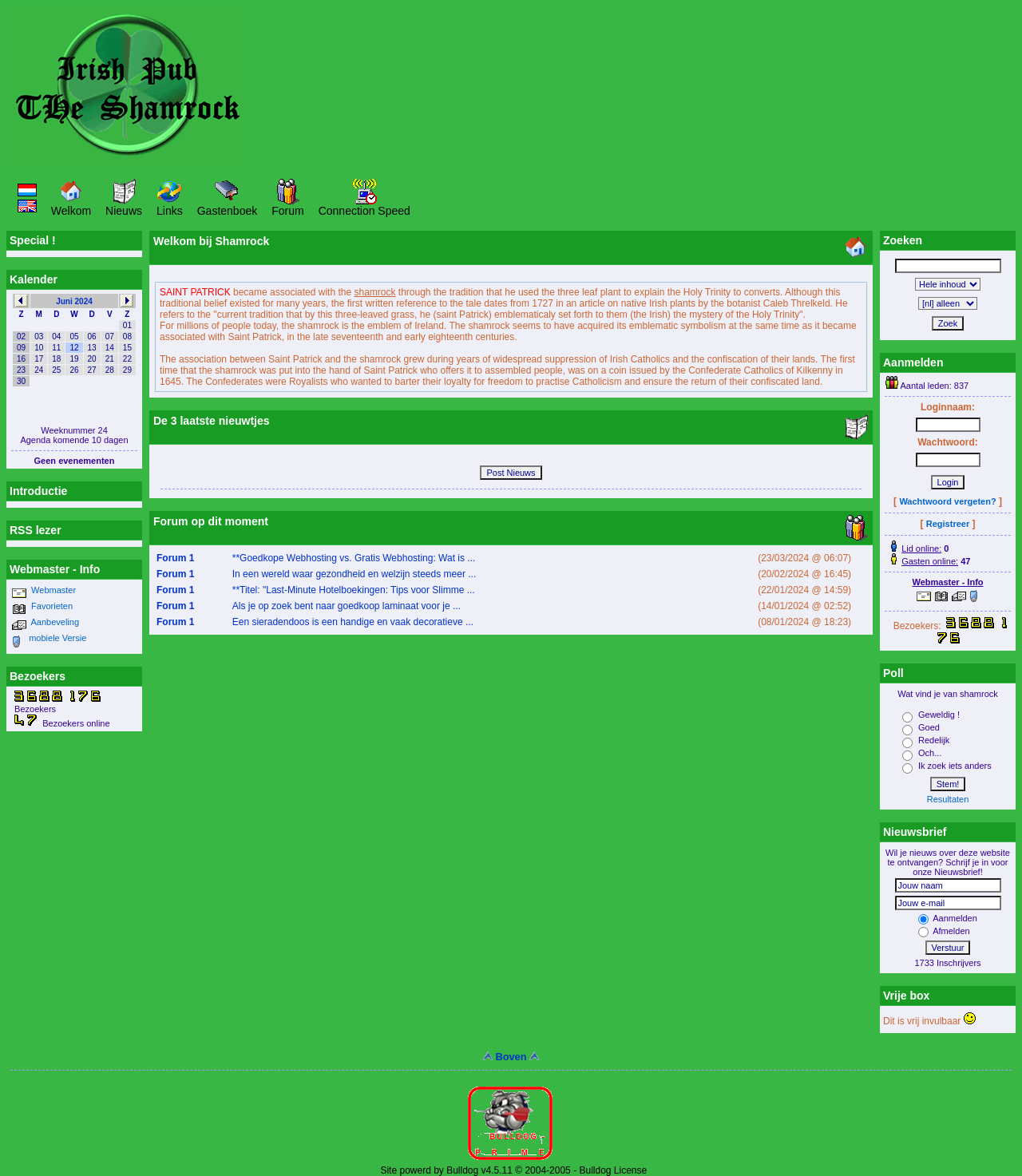Locate the bounding box coordinates of the region to be clicked to comply with the following instruction: "Check the Connection Speed". The coordinates must be four float numbers between 0 and 1, in the form [left, top, right, bottom].

[0.311, 0.165, 0.401, 0.185]